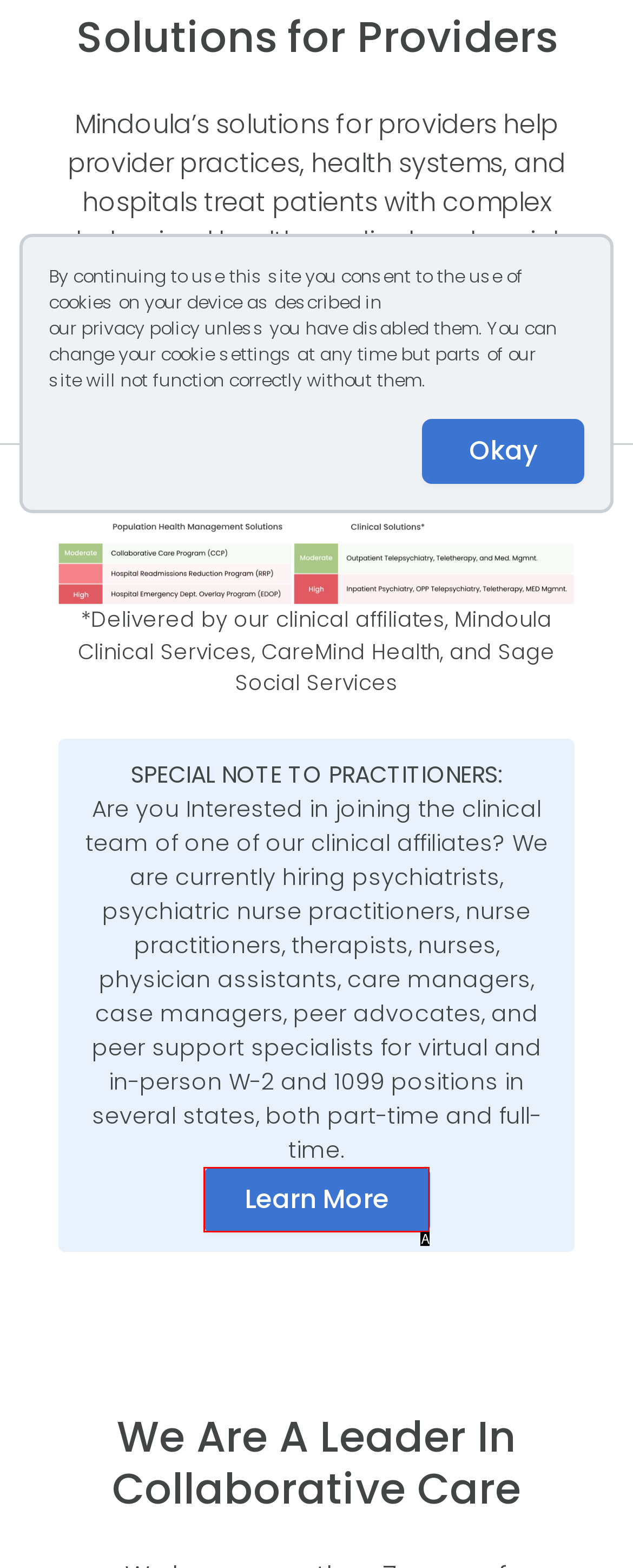Determine which option fits the following description: Learn More
Answer with the corresponding option's letter directly.

A